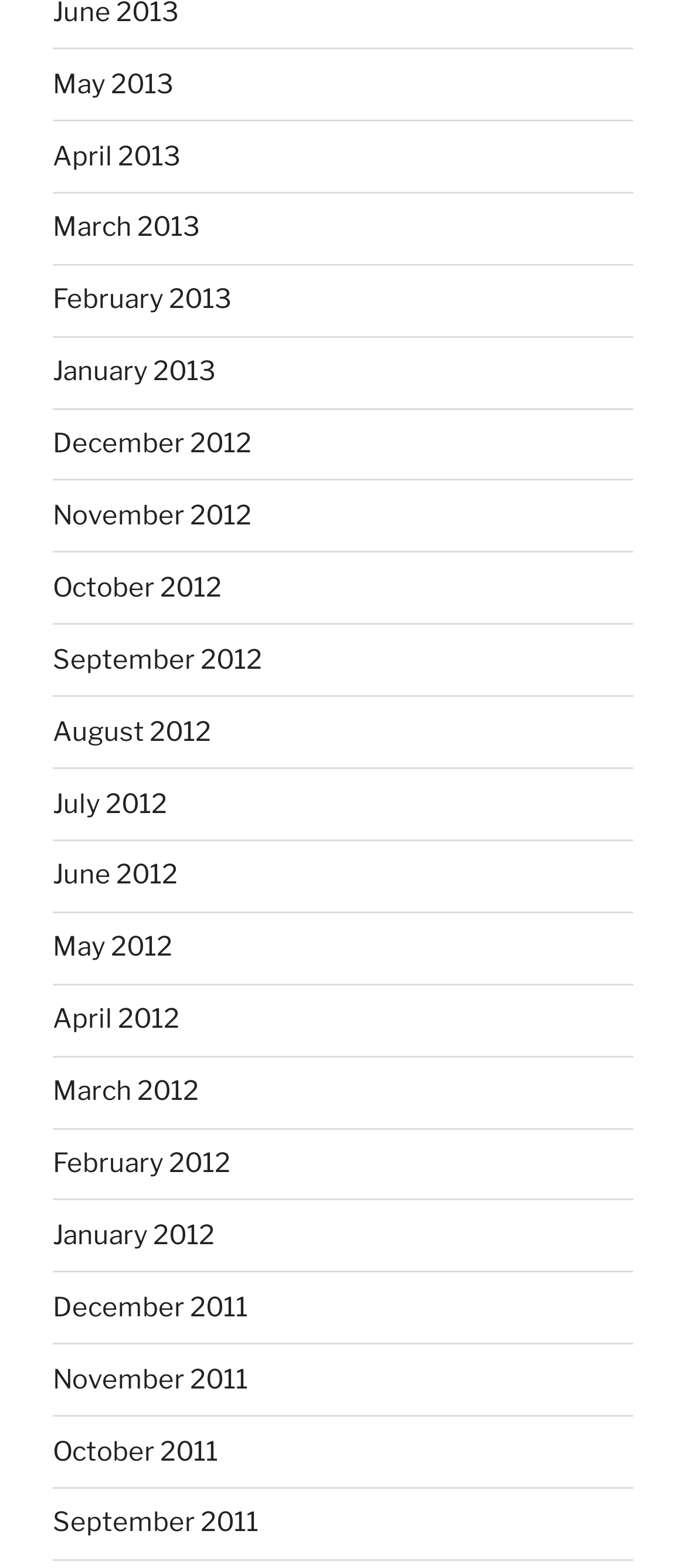What is the position of the link 'June 2012'?
Please give a detailed and elaborate answer to the question based on the image.

By analyzing the y-coordinates of the links, I found that the link 'June 2012' is located in the middle of the list, with its y-coordinate range being [0.548, 0.568].